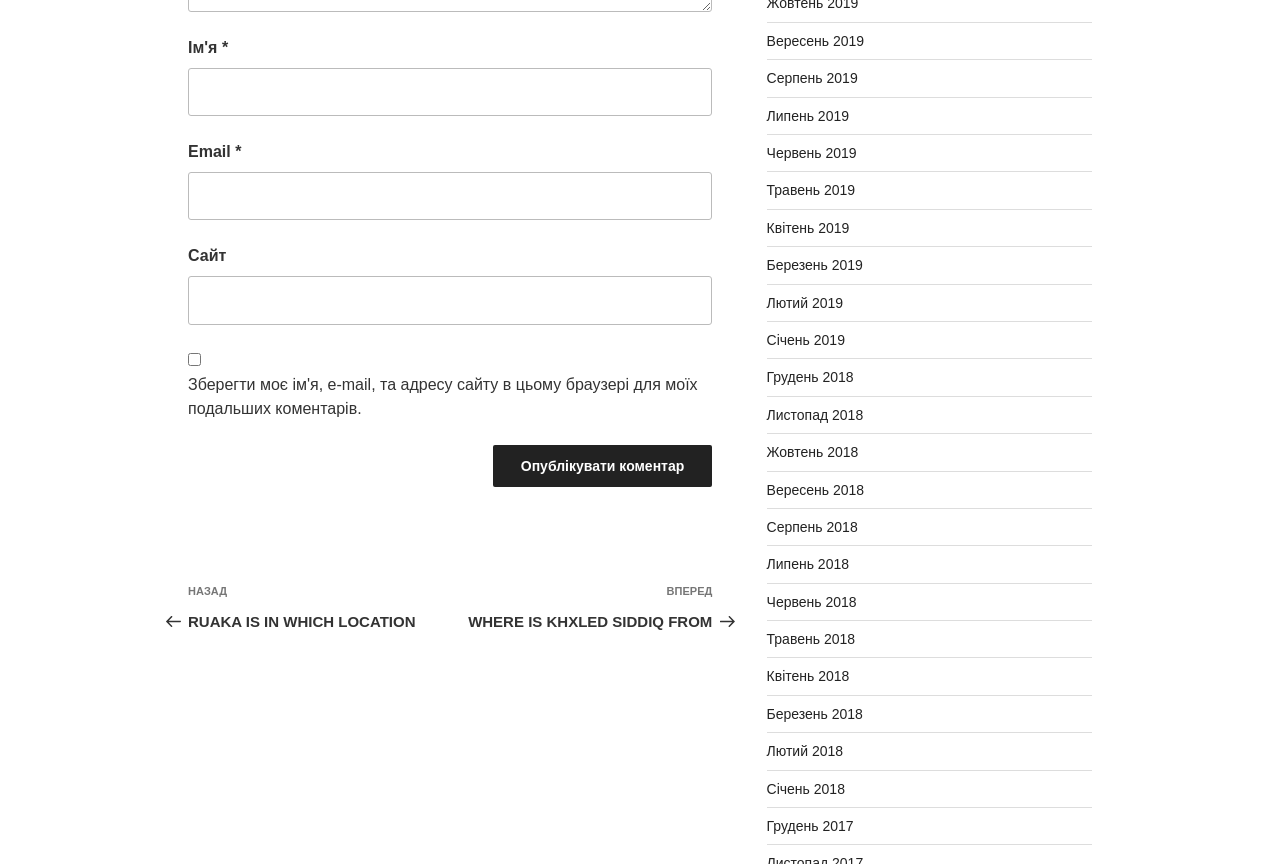Please mark the bounding box coordinates of the area that should be clicked to carry out the instruction: "Go to the previous post".

[0.147, 0.675, 0.352, 0.73]